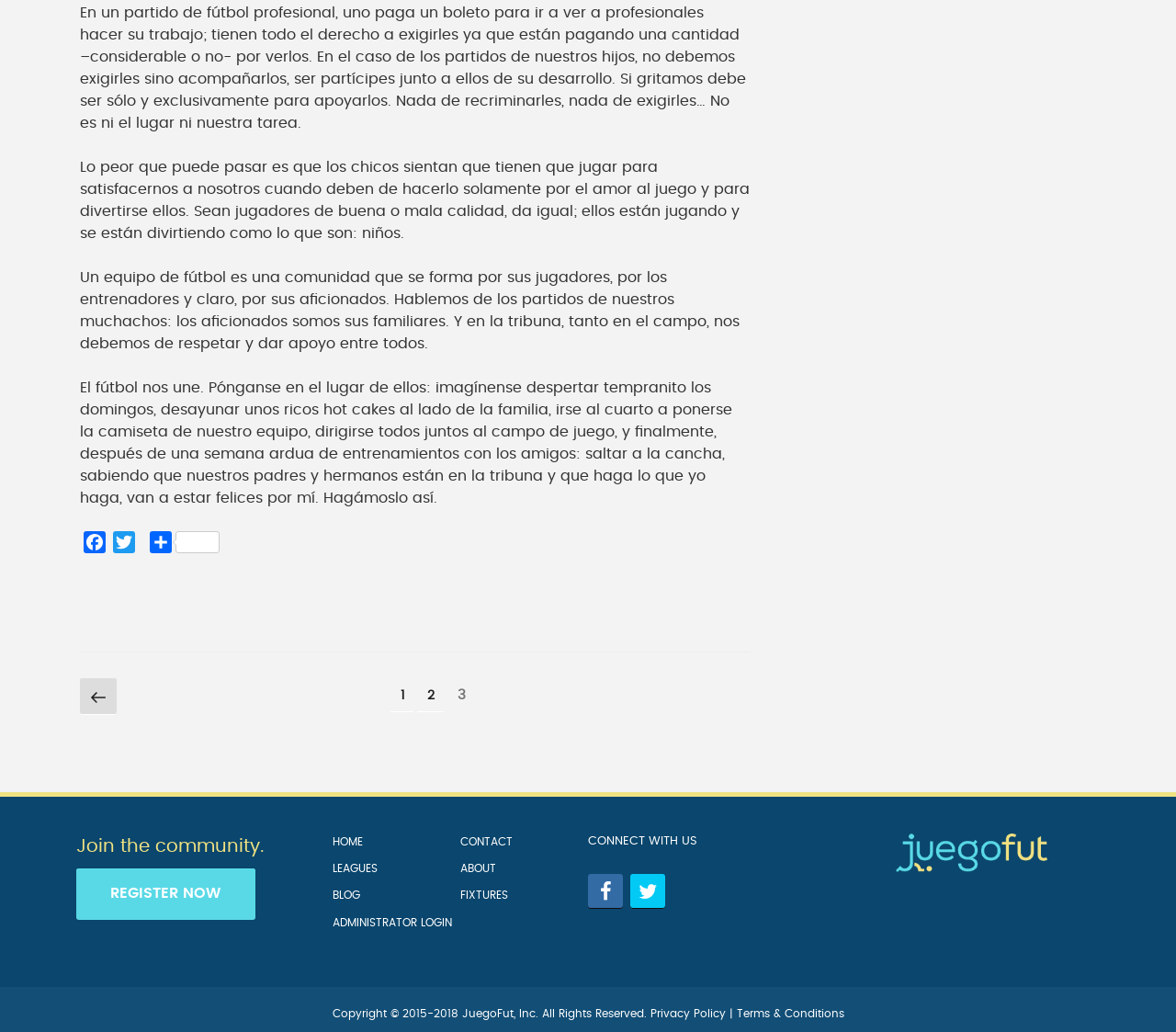Answer the question in one word or a short phrase:
What is the main topic of this webpage?

Football